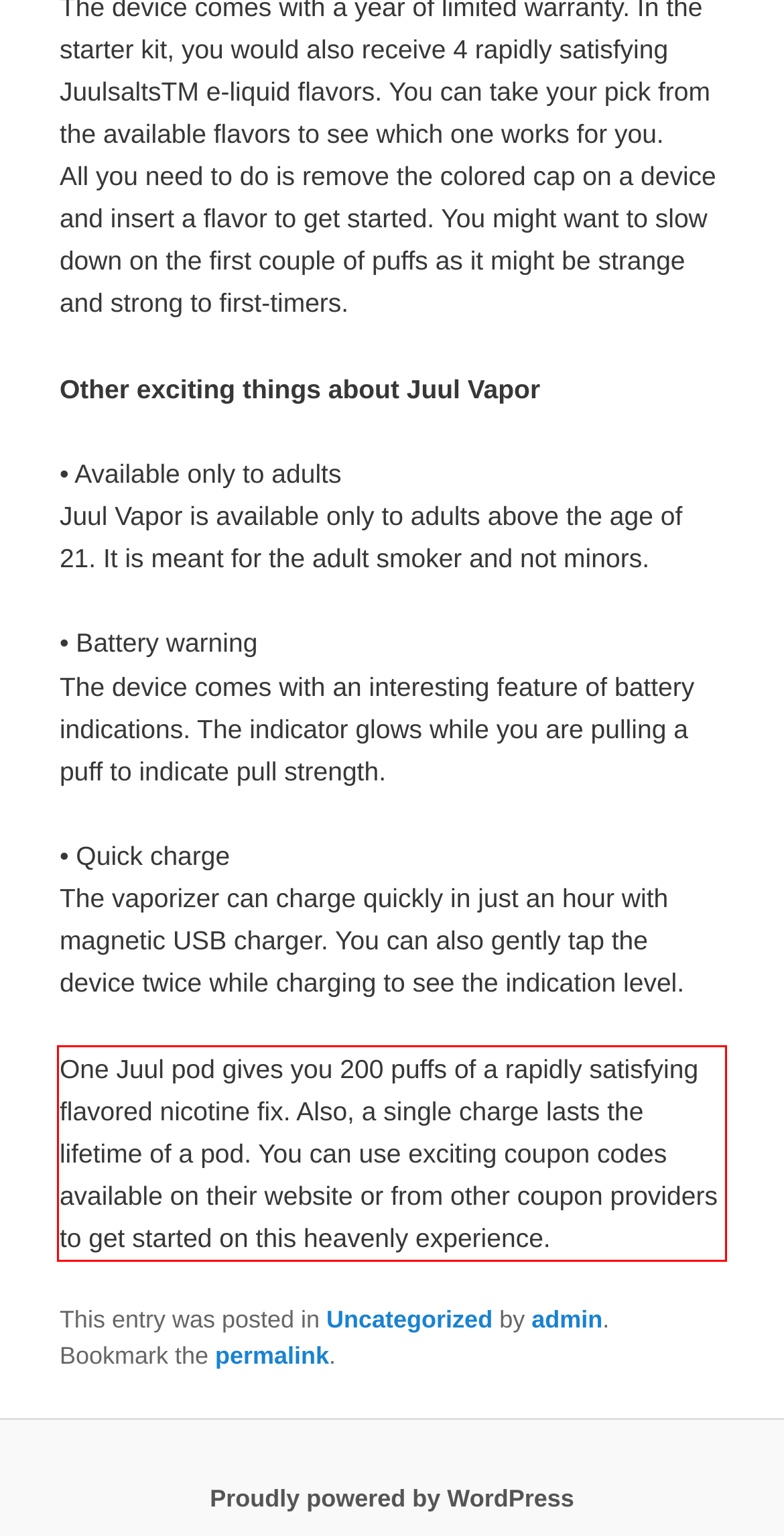Observe the screenshot of the webpage, locate the red bounding box, and extract the text content within it.

One Juul pod gives you 200 puffs of a rapidly satisfying flavored nicotine fix. Also, a single charge lasts the lifetime of a pod. You can use exciting coupon codes available on their website or from other coupon providers to get started on this heavenly experience.